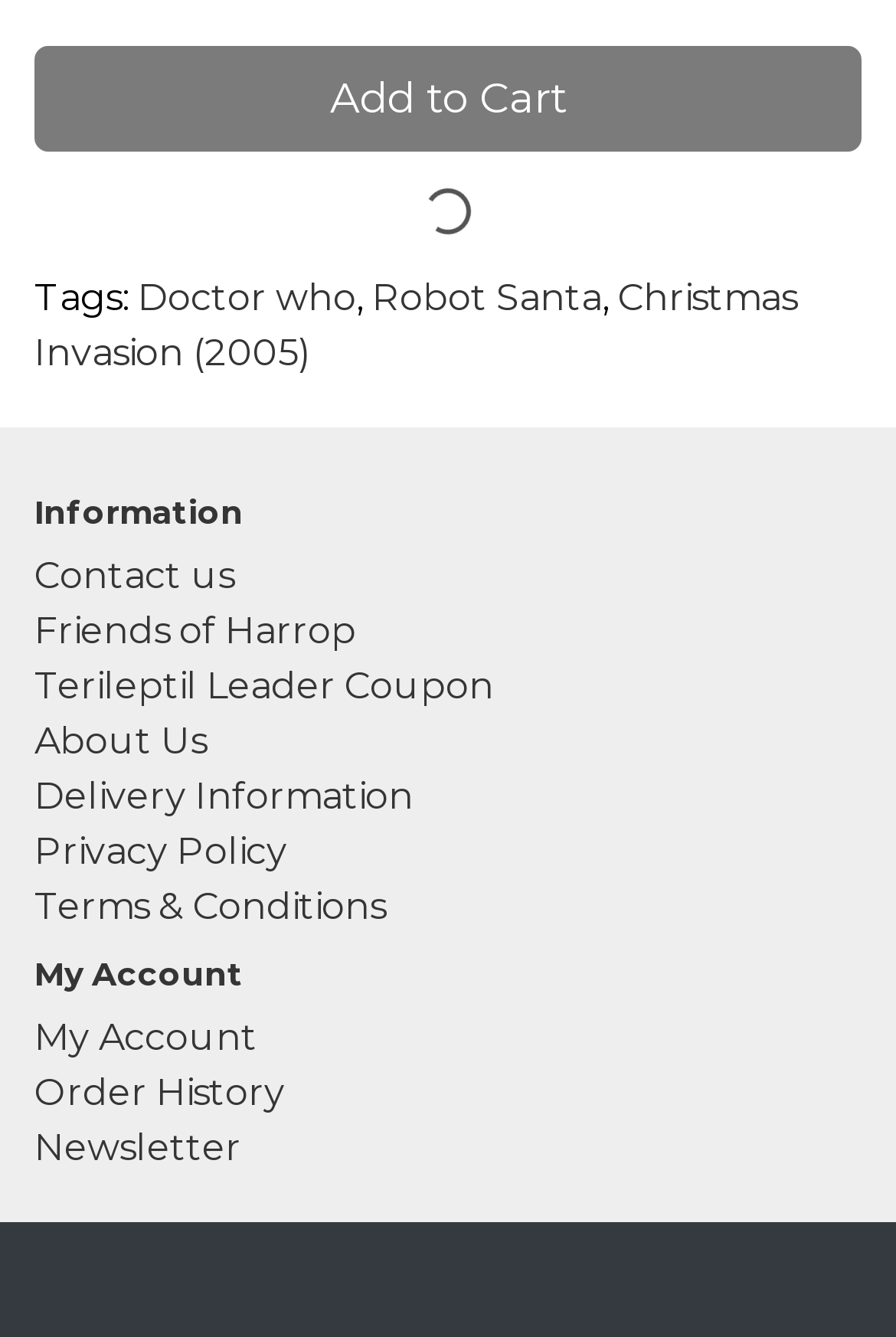Please determine the bounding box coordinates of the element to click in order to execute the following instruction: "View my account". The coordinates should be four float numbers between 0 and 1, specified as [left, top, right, bottom].

[0.038, 0.76, 0.287, 0.792]